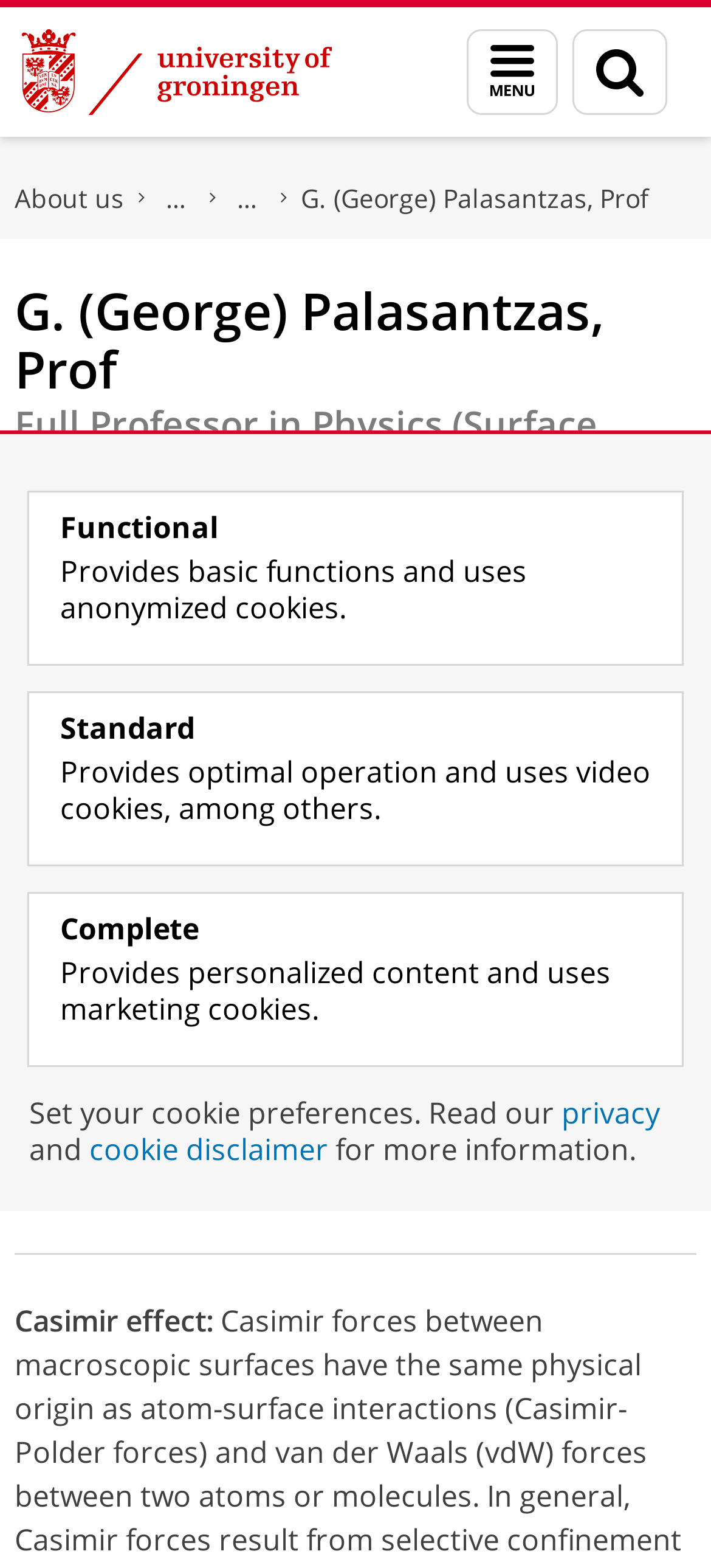What is the topic of the research mentioned?
Using the image provided, answer with just one word or phrase.

Casimir effect